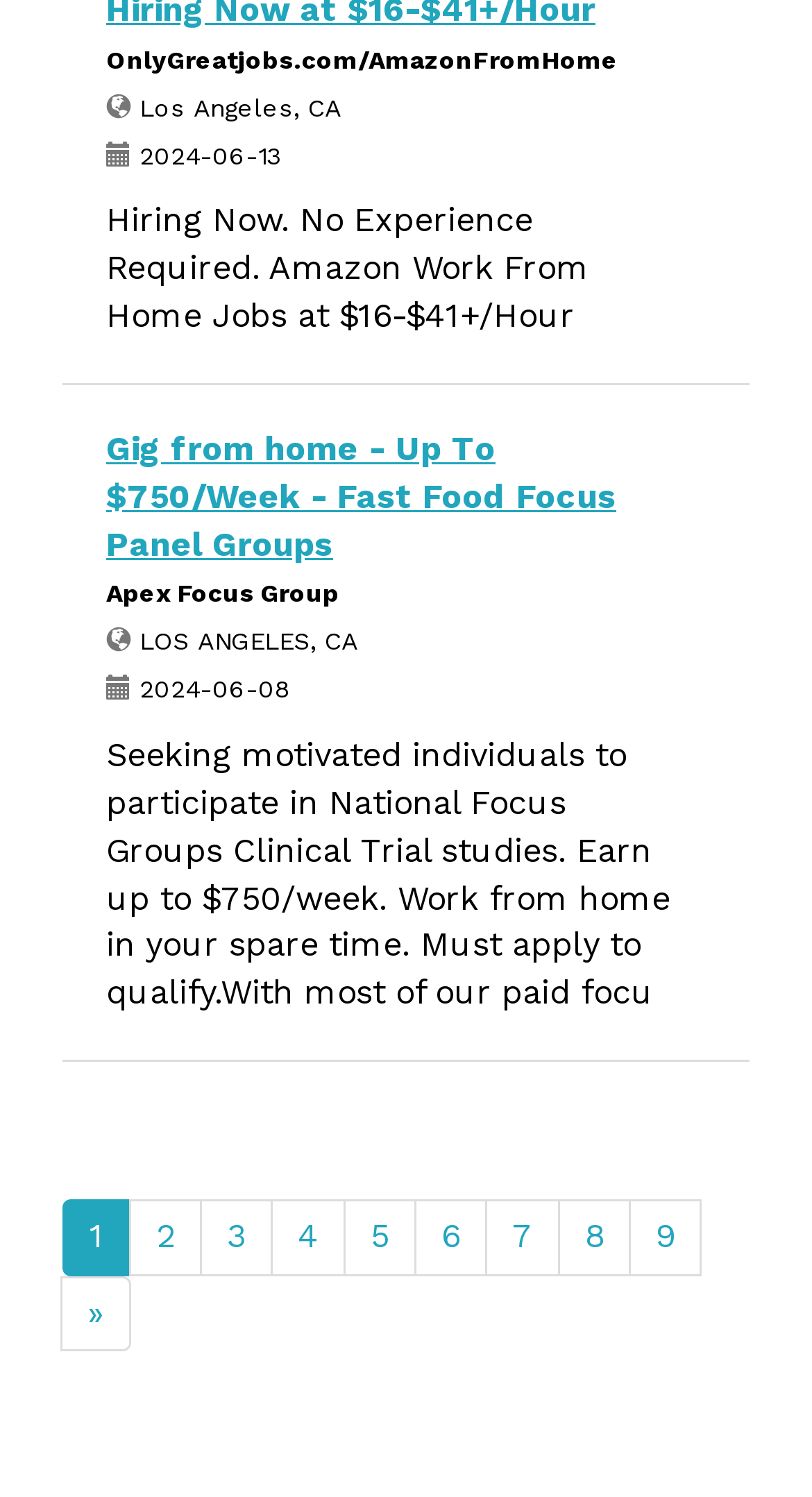Please find the bounding box coordinates for the clickable element needed to perform this instruction: "Apply to participate in the focus group".

[0.077, 0.254, 0.923, 0.707]